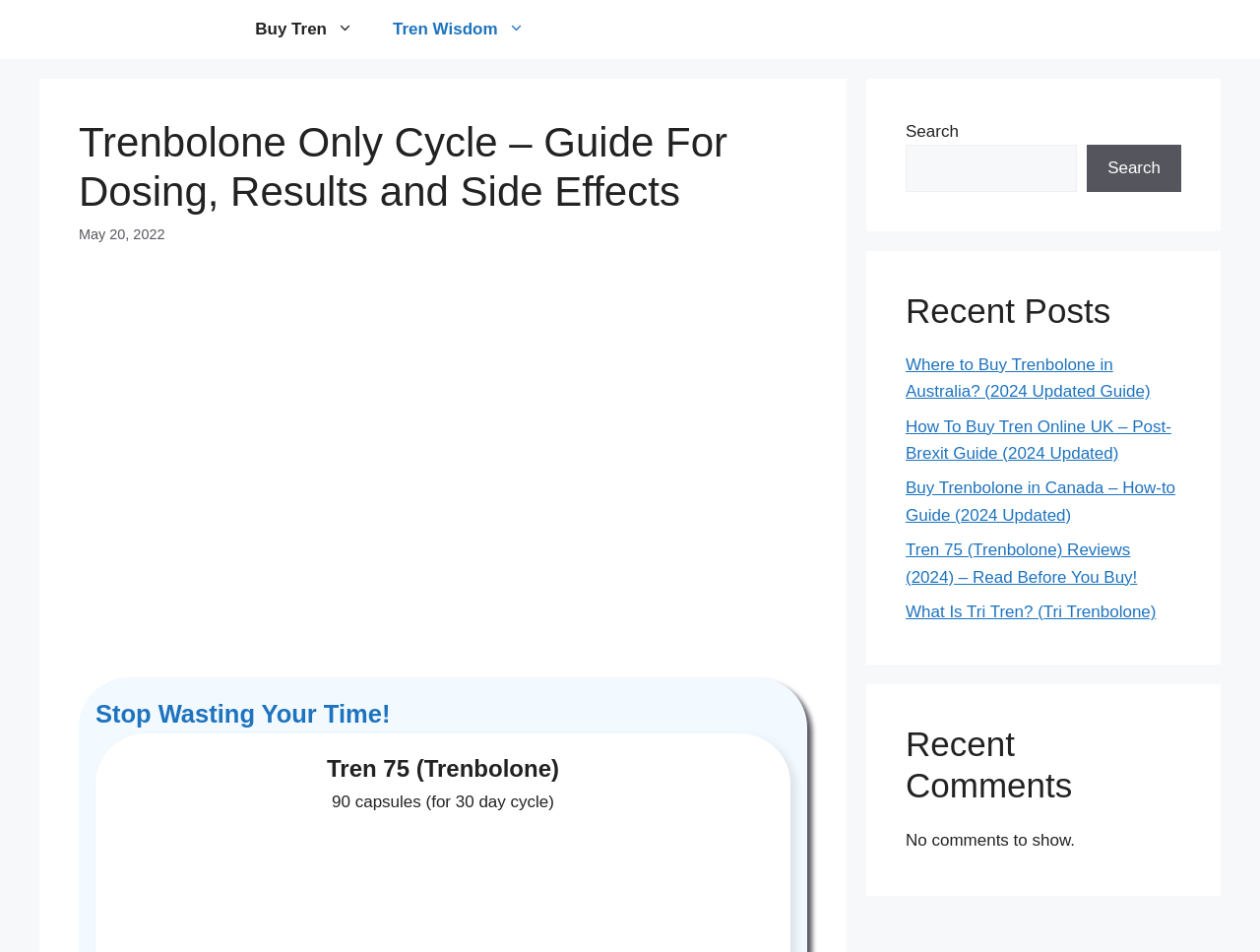Refer to the image and offer a detailed explanation in response to the question: What is the purpose of the search box?

I found the answer by looking at the search box element and its associated text 'Search', which suggests that the purpose of the search box is to search for something on the webpage.